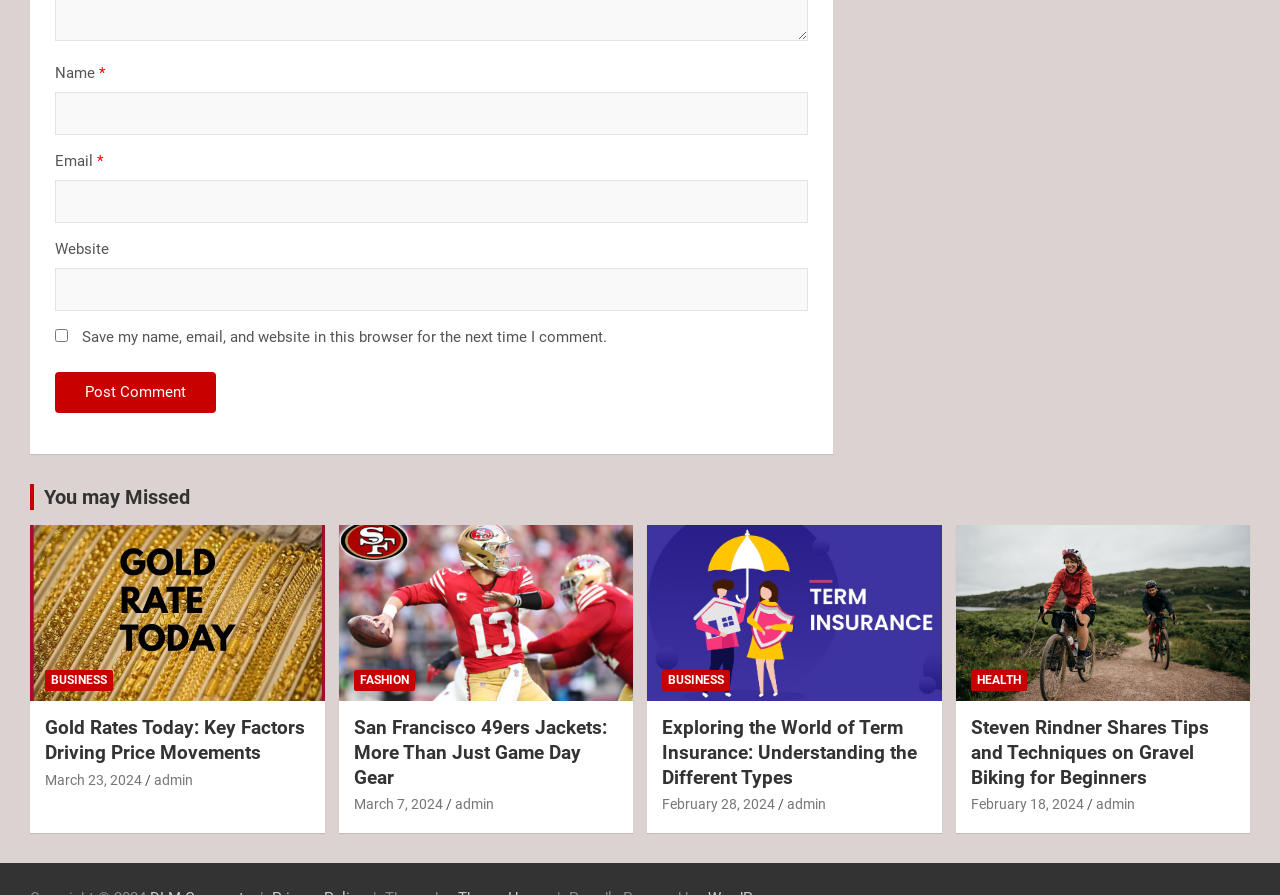Predict the bounding box of the UI element based on this description: "admin".

[0.856, 0.89, 0.886, 0.908]